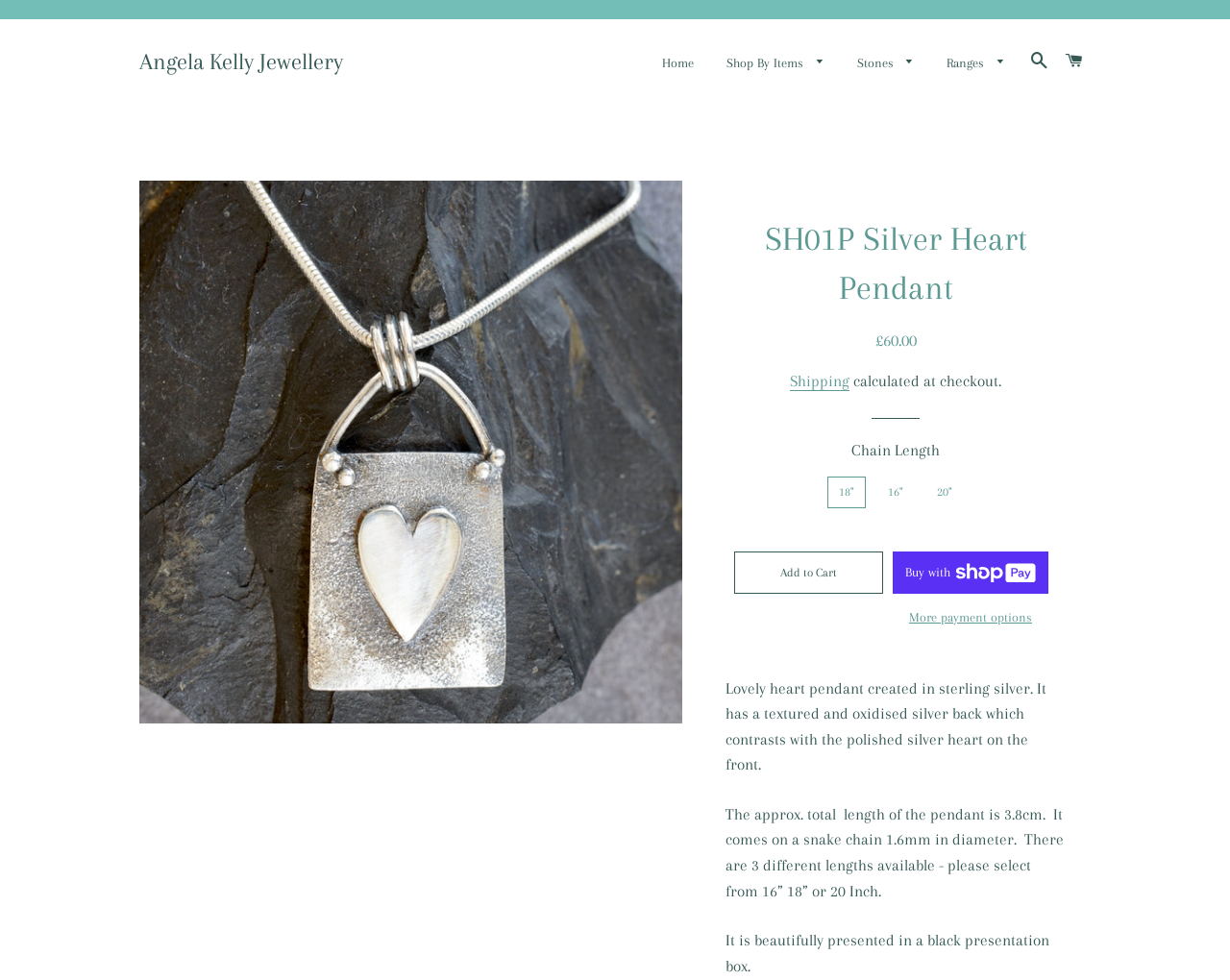Please identify the coordinates of the bounding box for the clickable region that will accomplish this instruction: "Add the product to the cart".

[0.597, 0.563, 0.718, 0.606]